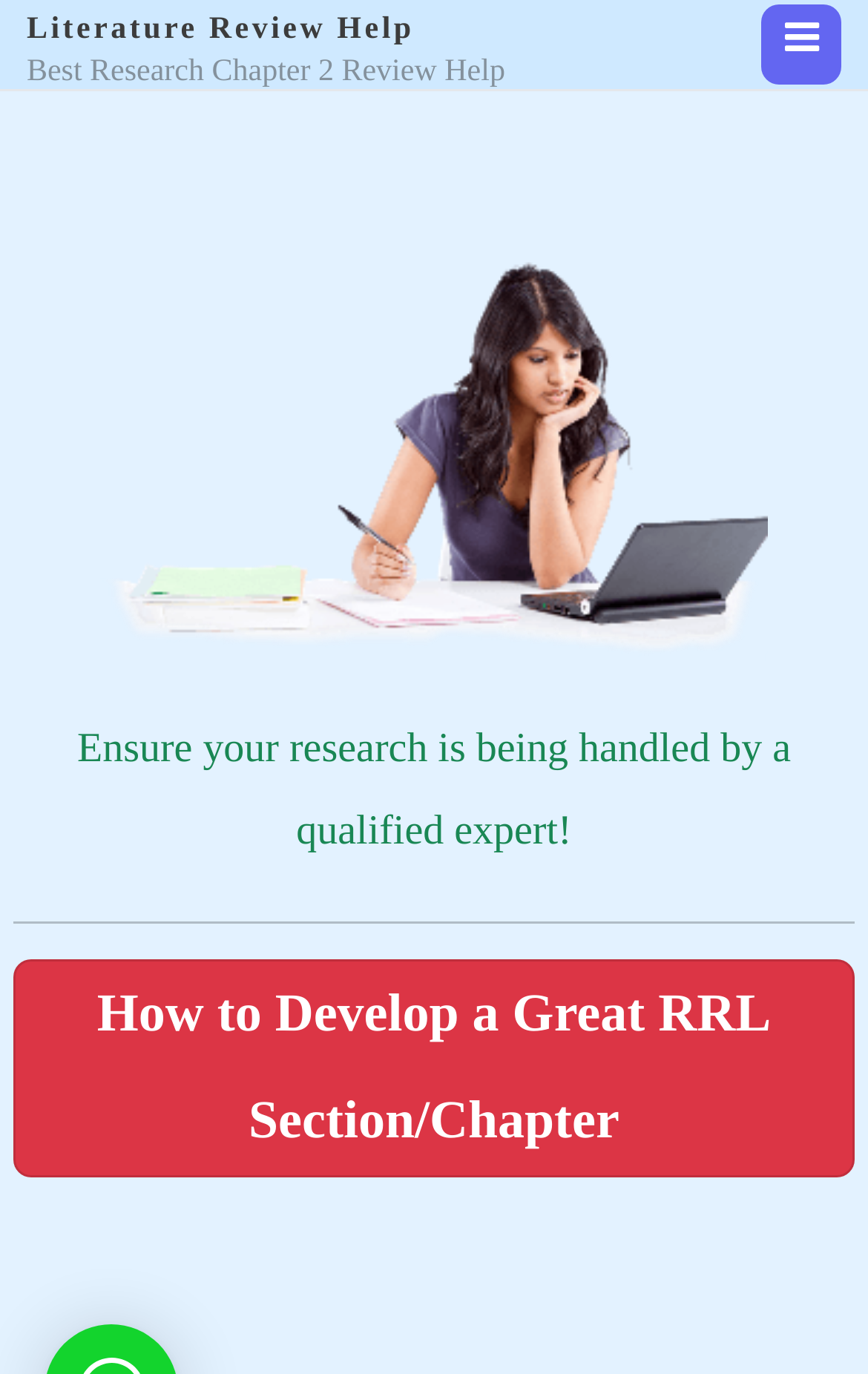Given the following UI element description: "aria-label="Toggle navigation"", find the bounding box coordinates in the webpage screenshot.

[0.877, 0.003, 0.969, 0.062]